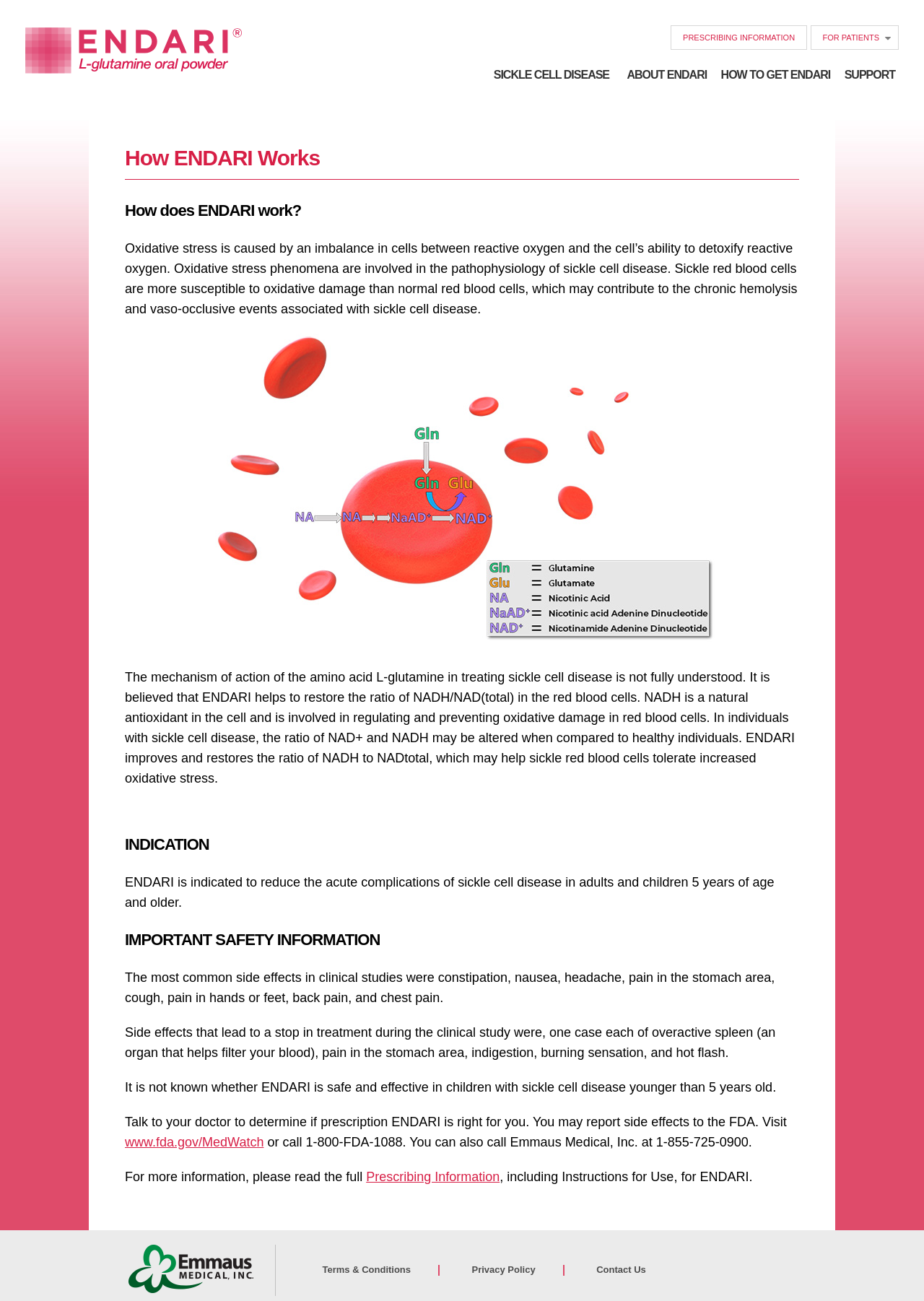Answer the following query concisely with a single word or phrase:
How can I report side effects of Endari?

Visit www.fda.gov/MedWatch